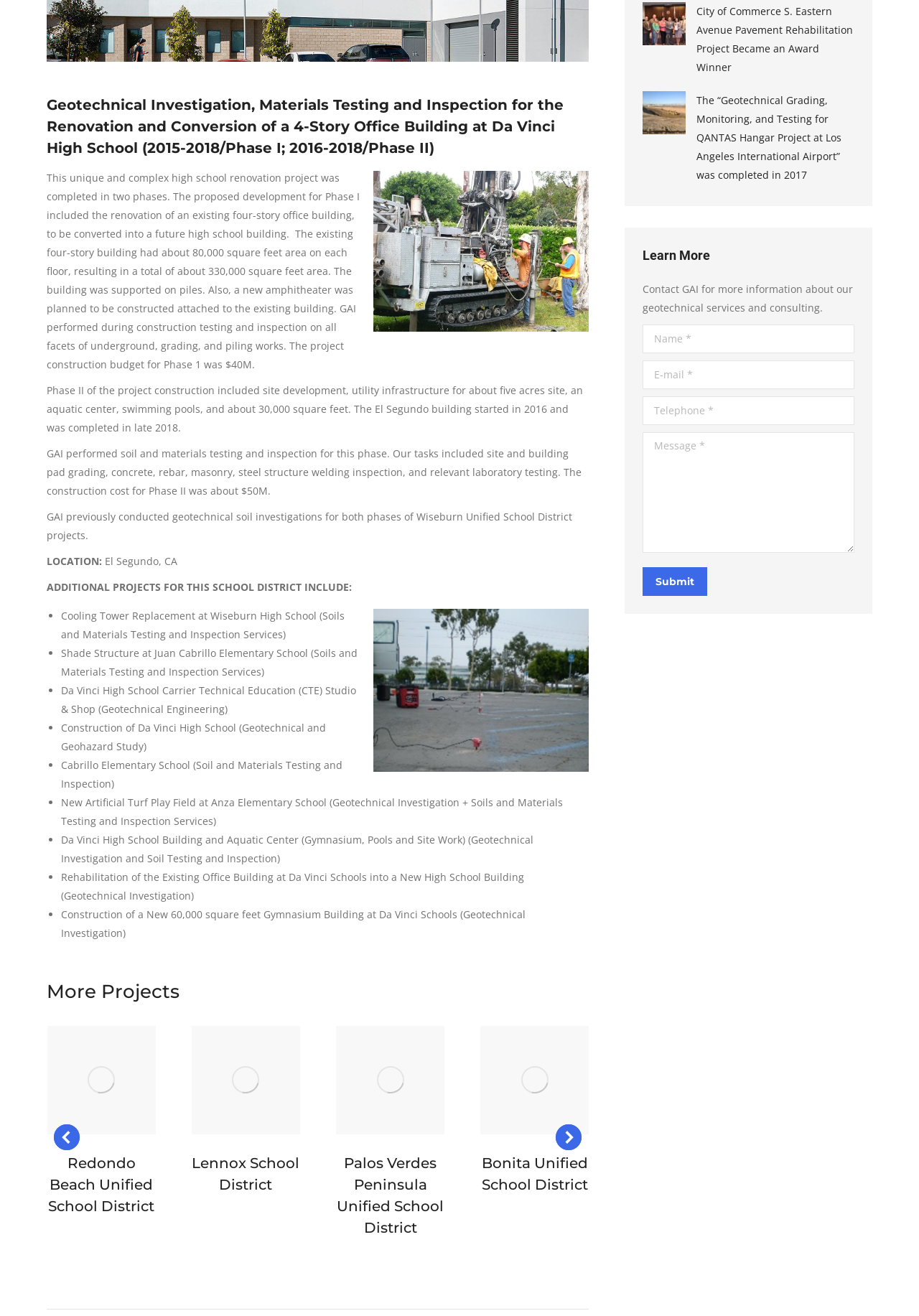Identify the bounding box of the UI element described as follows: "Go to Top". Provide the coordinates as four float numbers in the range of 0 to 1 [left, top, right, bottom].

[0.961, 0.322, 0.992, 0.344]